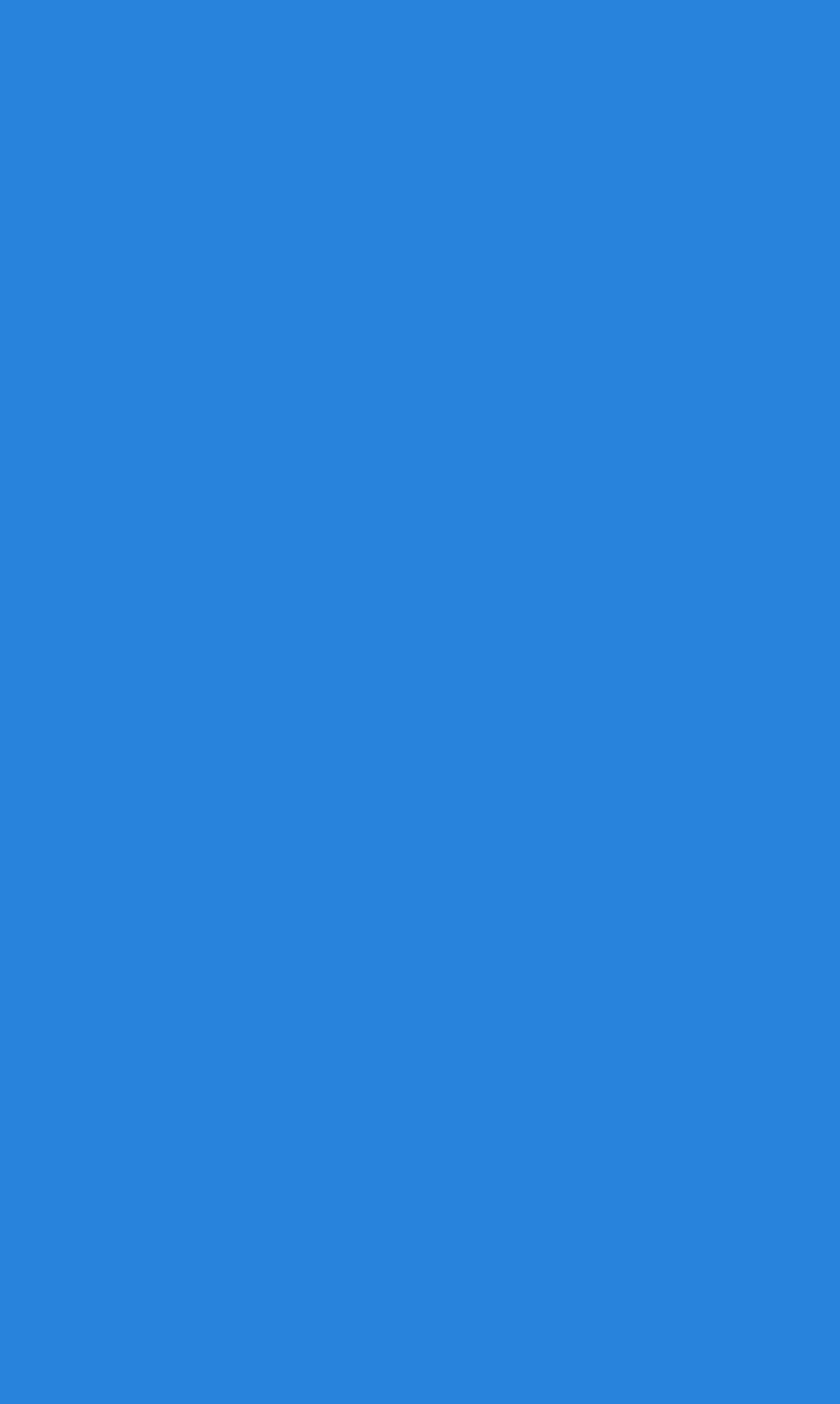Describe every aspect of the webpage in a detailed manner.

The webpage is for DIEM Duroil, a brand offering premium active lifestyle products for men. At the top left, there is a logo and a link to the website, accompanied by a small image. On the top right, there are two mobile menu buttons. 

Below the logo, there is a prominent heading that reads "DISCOVER THE POWER OF PREMIUM PRODUCTS FOR PEAK PERFORMANCE." This heading is followed by a paragraph of text that explains the brand's mission to provide products that cater to the unique needs of modern men who want to excel in various aspects of life. 

On the top navigation bar, there are six links: "HOME", "ABOUT DIEM", "OUR PRODUCTS", "Make Your Own Brand", "OUR NEWS", and "GET IN TOUCH". These links are evenly spaced and stretch across the width of the page.